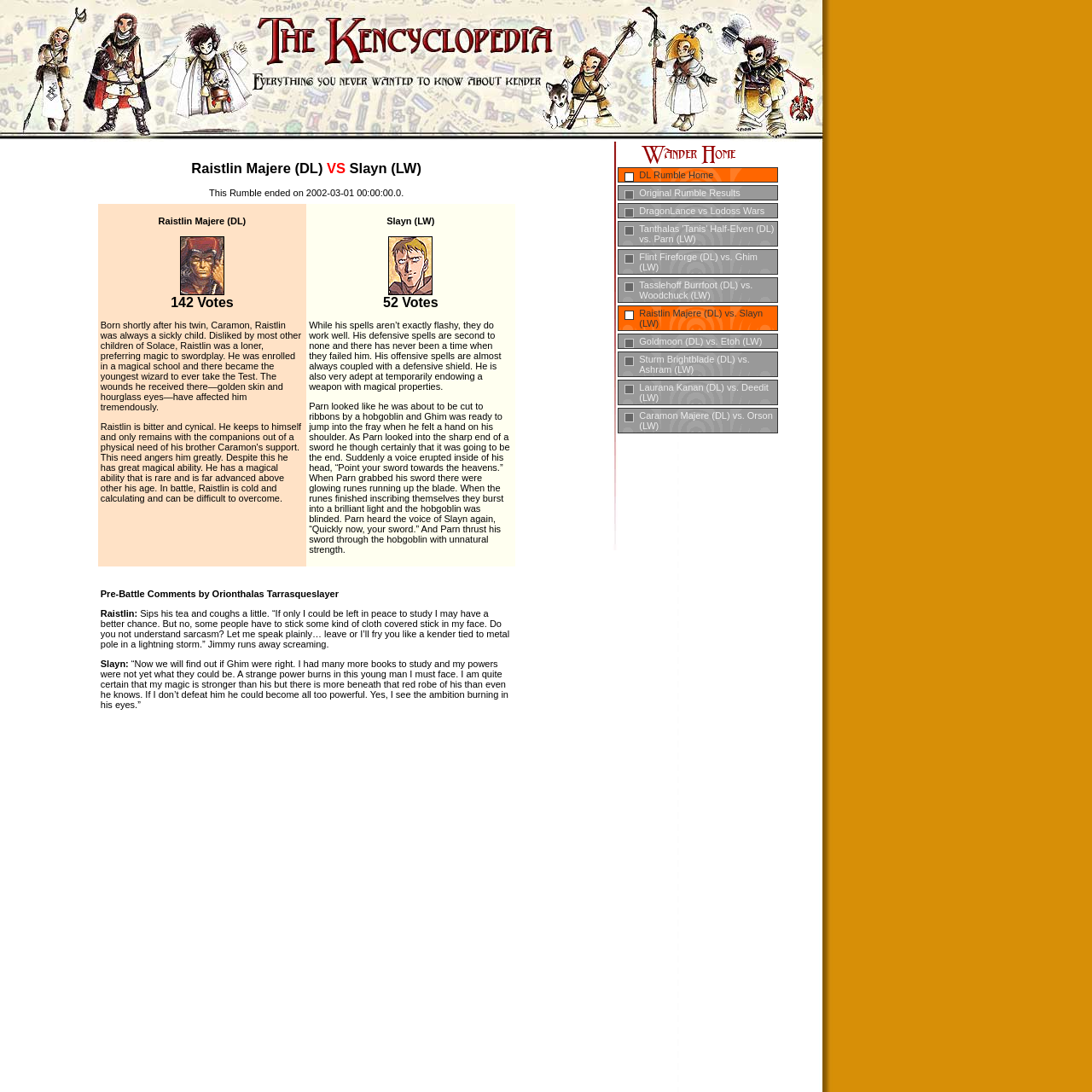Analyze the image and deliver a detailed answer to the question: What is the name of the character who is paired against Parn in the Rumble?

I found the answer by reading the text in the link with bounding box coordinates [0.566, 0.202, 0.713, 0.226]. The text mentions that Tanthalas 'Tanis' Half-Elven is paired against Parn in the Rumble.